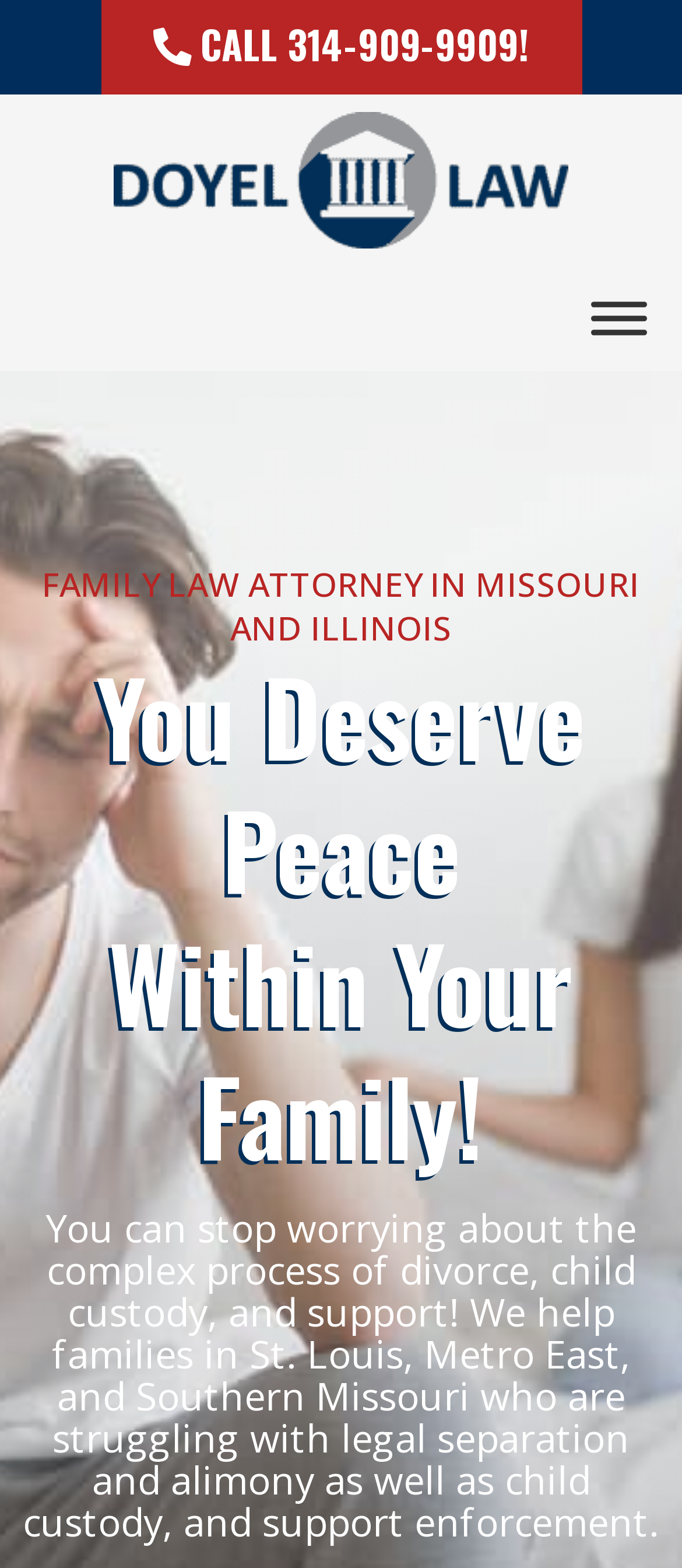What is the tone of the webpage's message?
Give a detailed response to the question by analyzing the screenshot.

The tone of the webpage's message is reassuring, as indicated by the heading 'You Deserve Peace Within Your Family!' and the static text that says 'You can stop worrying about the complex process of divorce, child custody, and support! We help families...'.